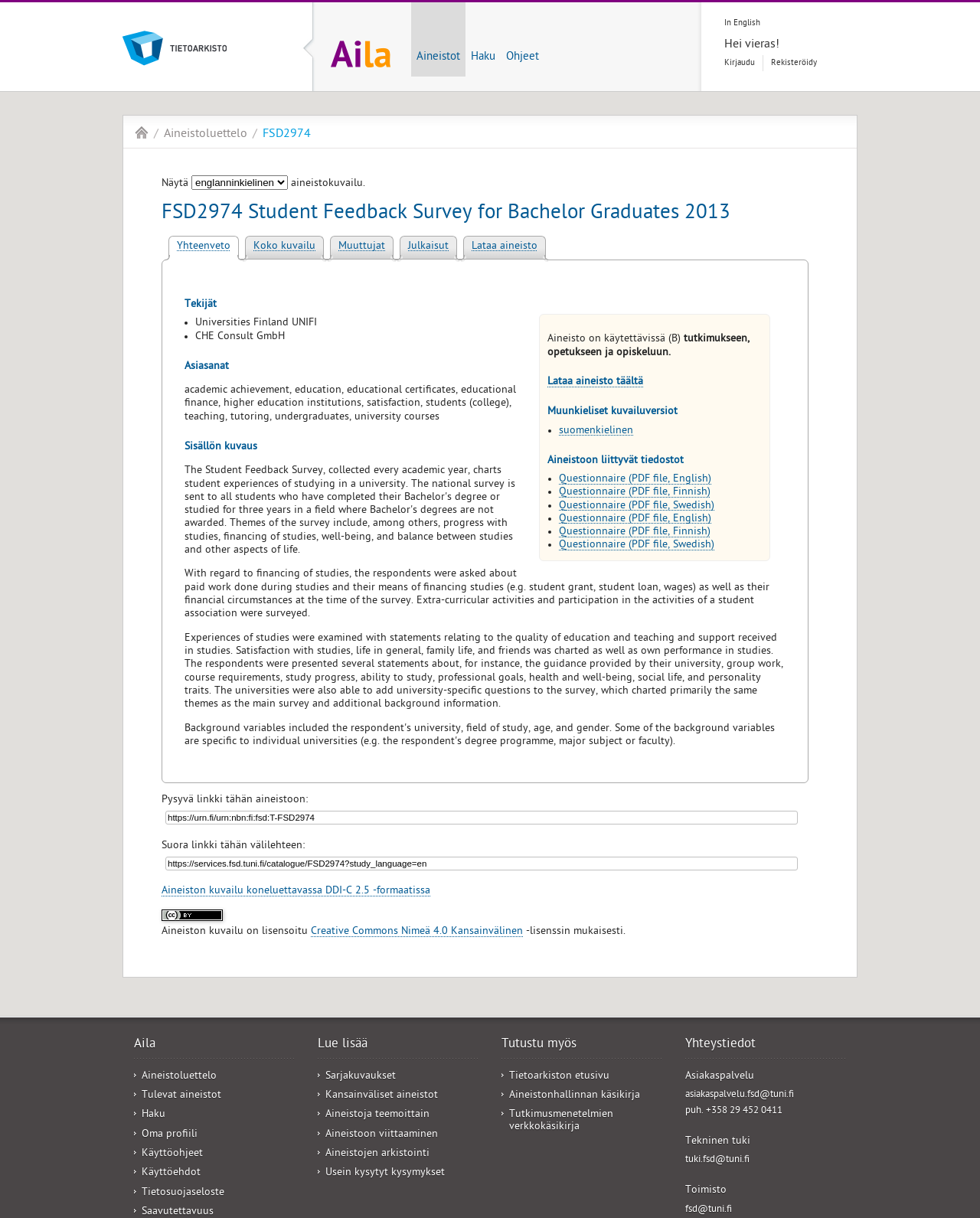What languages are available for the questionnaire?
Ensure your answer is thorough and detailed.

The languages available for the questionnaire can be found in the section 'Muunkieliset kuvailuversiot', which lists links to the questionnaire in English, Finnish, and Swedish.